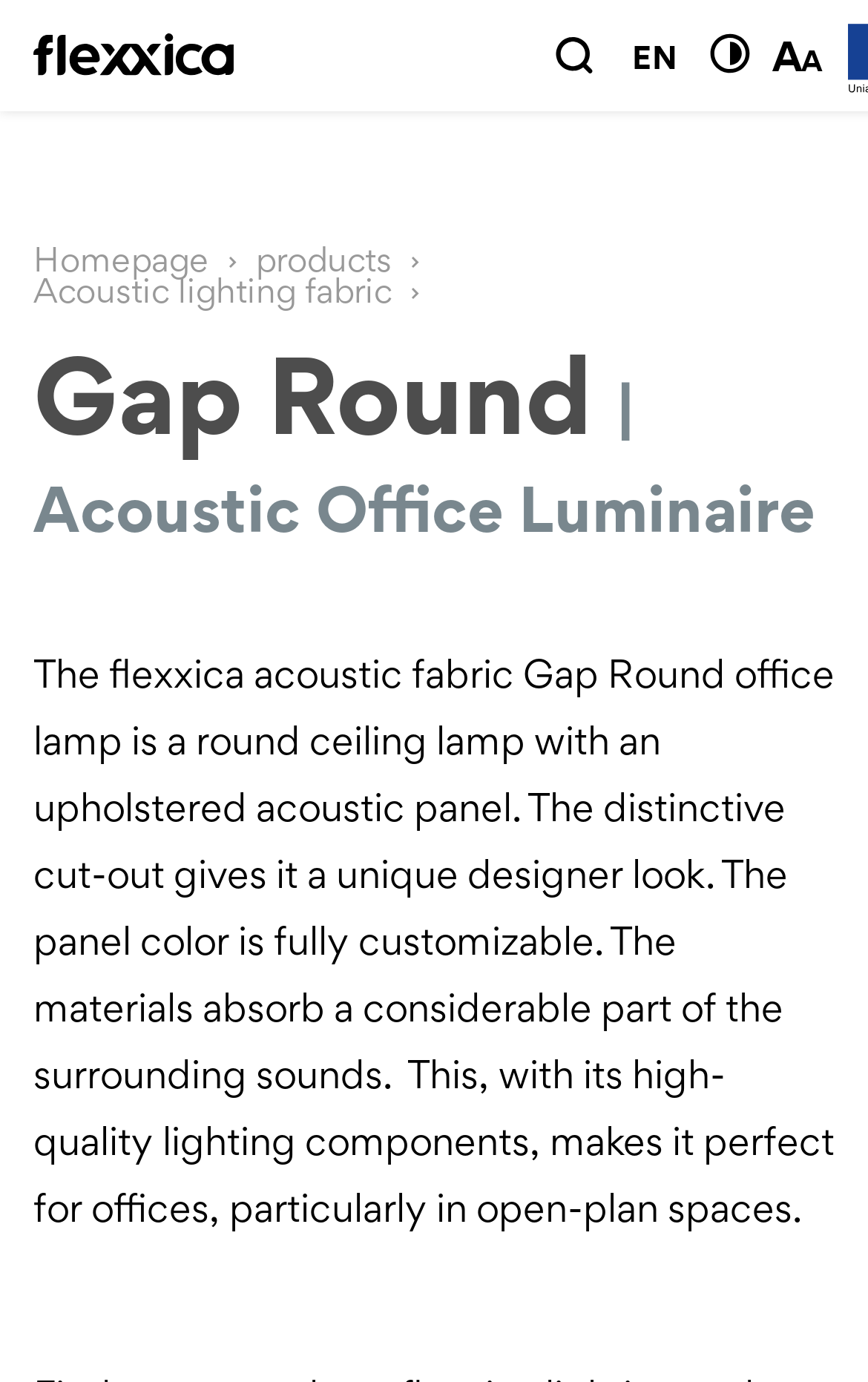Provide a one-word or one-phrase answer to the question:
What is the purpose of the lamp?

For office spaces